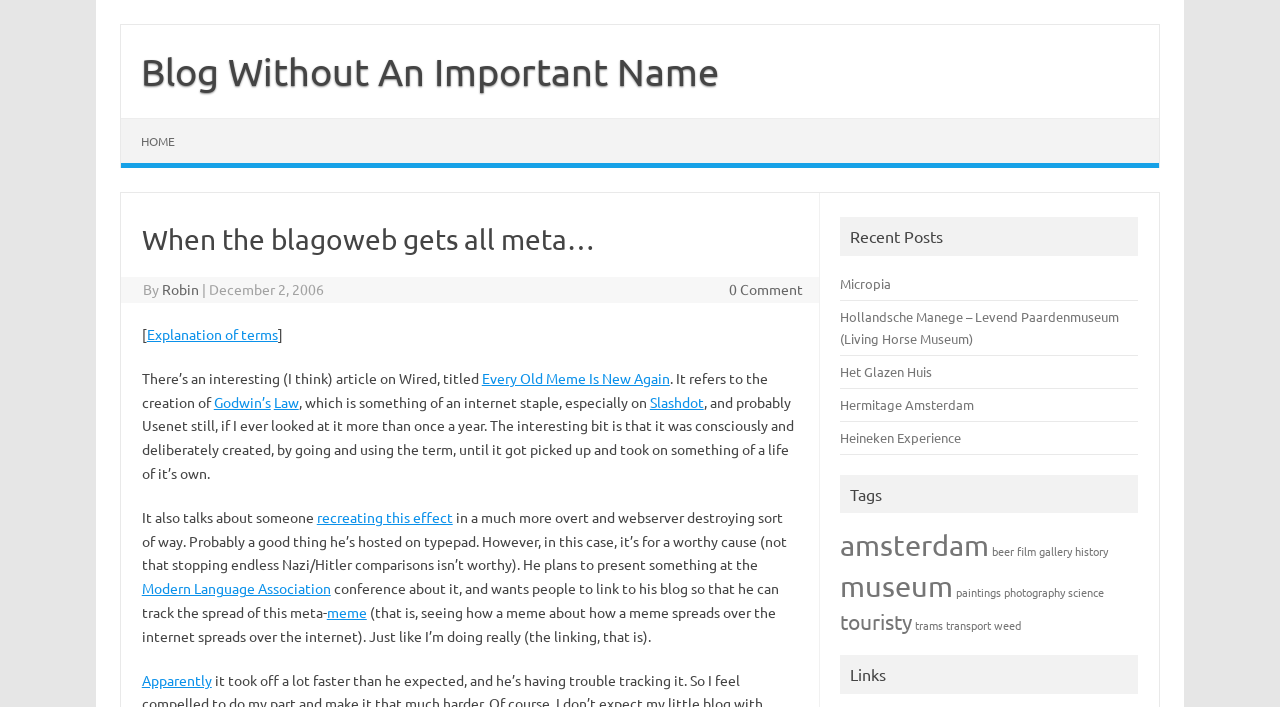Please identify the bounding box coordinates of the element that needs to be clicked to execute the following command: "Read the article about Every Old Meme Is New Again". Provide the bounding box using four float numbers between 0 and 1, formatted as [left, top, right, bottom].

[0.376, 0.522, 0.523, 0.547]